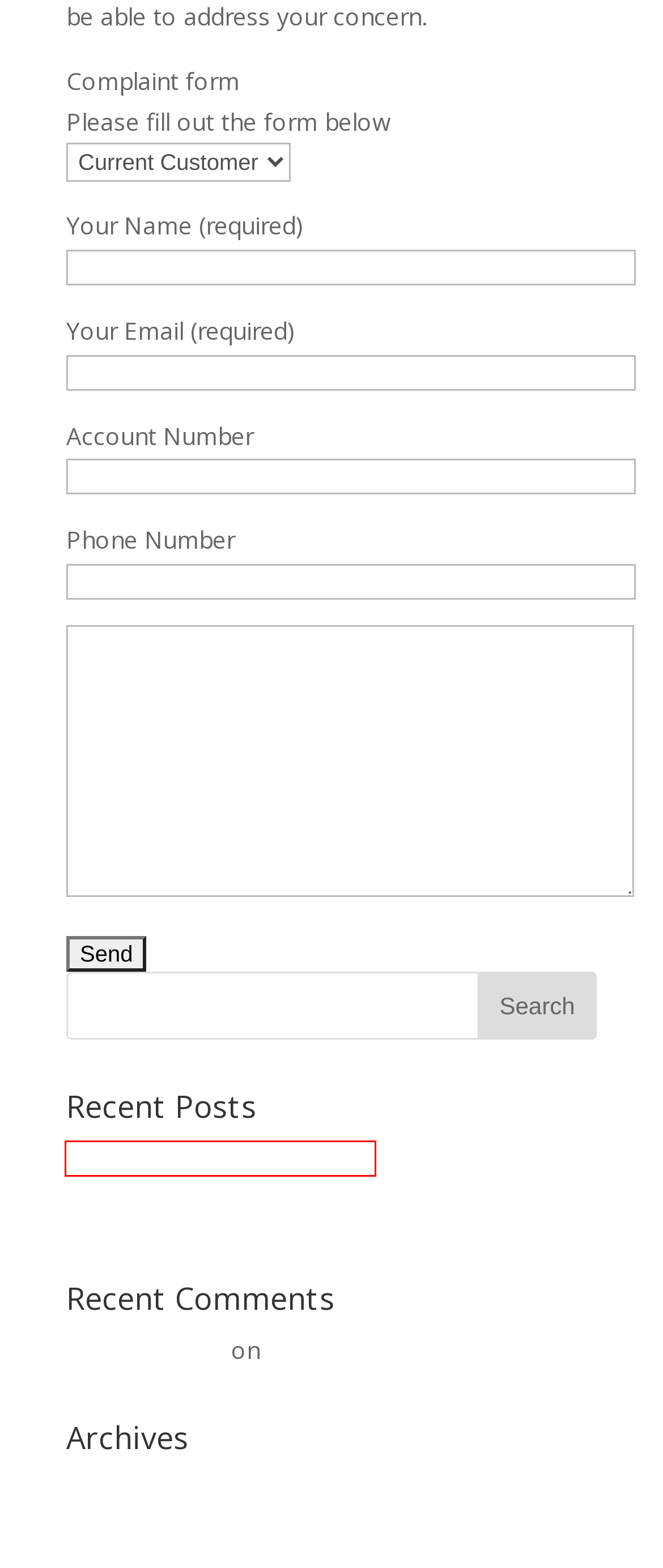You have a screenshot of a webpage with a red bounding box around an element. Identify the webpage description that best fits the new page that appears after clicking the selected element in the red bounding box. Here are the candidates:
A. Archives | Advantage Auto Finance
B. Hello world! | Advantage Auto Finance
C. Privacy Policy | Advantage Auto Finance
D. FastCredit Financial Clientes | Advantage Auto Finance
E. Comments for Advantage Auto Finance
F. Uncategorized | Advantage Auto Finance
G. Blog Tool, Publishing Platform, and CMS – WordPress.org
H. Advantage Auto Finance | Auto Finance Lender

D